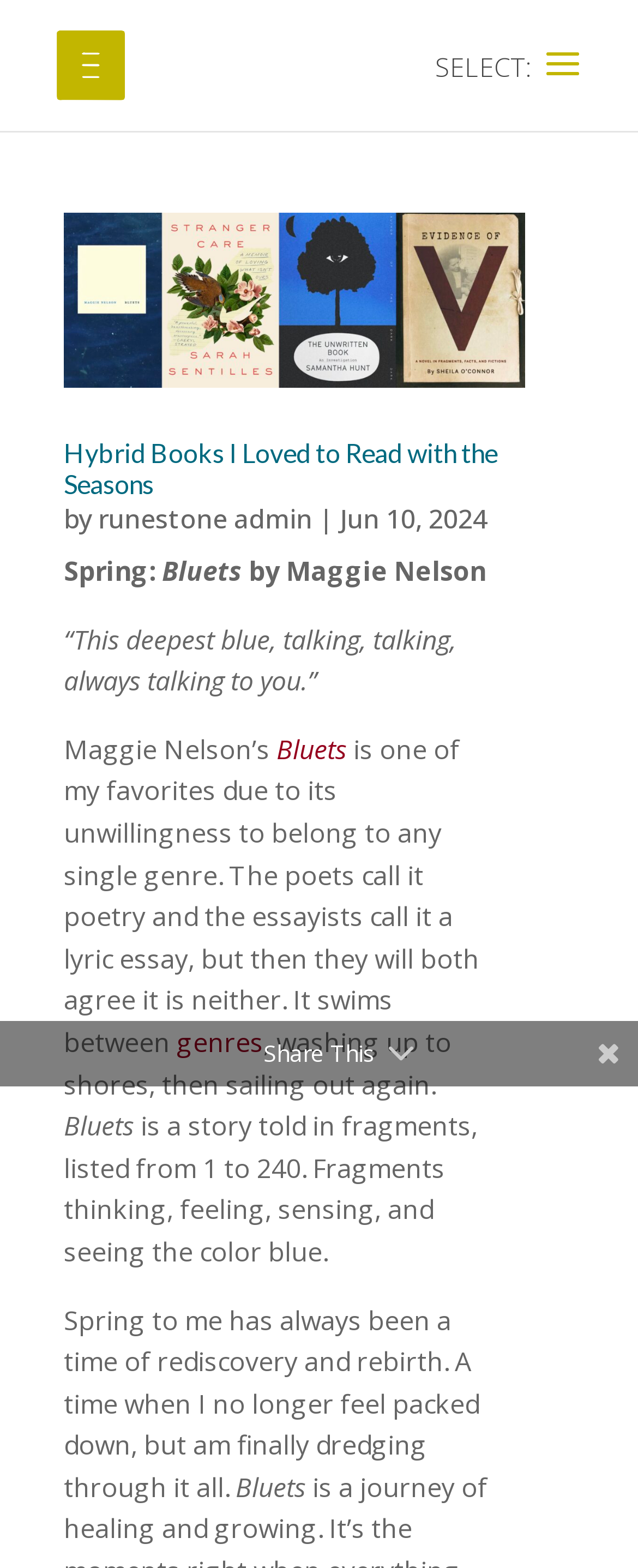Who is the author of the latest article?
Look at the image and provide a short answer using one word or a phrase.

runestone admin